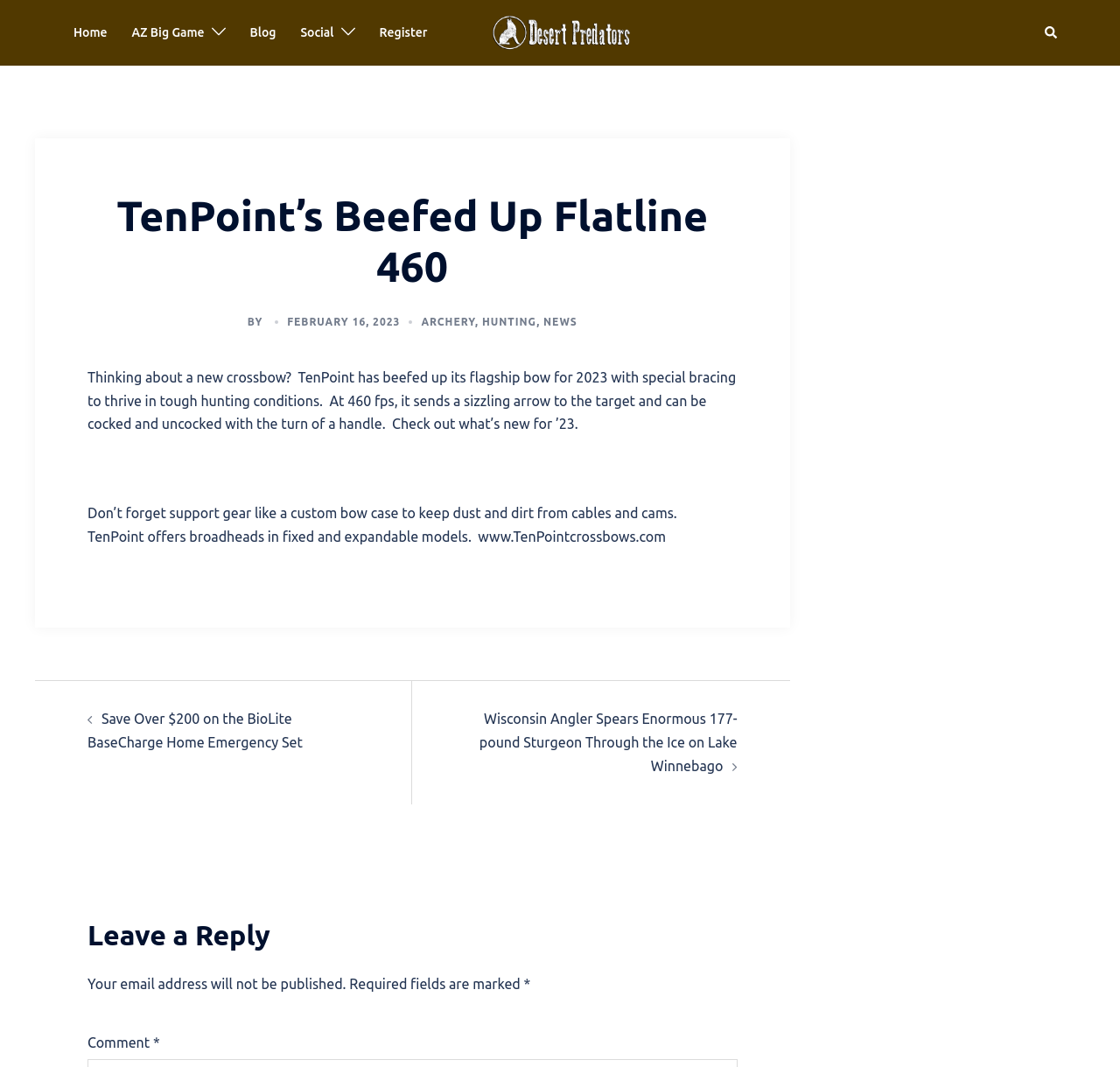Write an extensive caption that covers every aspect of the webpage.

The webpage is about TenPoint's Beefed Up Flatline 460, a crossbow designed for hunting in tough conditions. At the top, there is a navigation menu with links to "Home", "AZ Big Game", "Blog", "Social", and "Register". On the right side of the navigation menu, there are two small images.

Below the navigation menu, there is a large article section that takes up most of the page. The article has a heading "TenPoint's Beefed Up Flatline 460" and is divided into several sections. The first section describes the crossbow's features, including its speed of 460 fps and its ability to be cocked and uncocked with the turn of a handle. The second section mentions the importance of support gear, such as a custom bow case and broadheads.

To the right of the article heading, there are three links to categories: "ARCHERY", "HUNTING", and "NEWS". Below the article, there is a section with a heading "Post navigation" and two links to other articles, one about a BioLite BaseCharge Home Emergency Set and another about a Wisconsin angler catching a large sturgeon.

On the right side of the page, there is a section with a heading "Leave a Reply" and a comment form. Above the comment form, there is a note stating that email addresses will not be published, and below it, there are fields to enter a comment and required fields marked with an asterisk.

Throughout the page, there are several images, including a large image of the Desert Predators logo at the top, a small image next to the "Search" link at the top right, and several small images scattered throughout the article and comment sections.